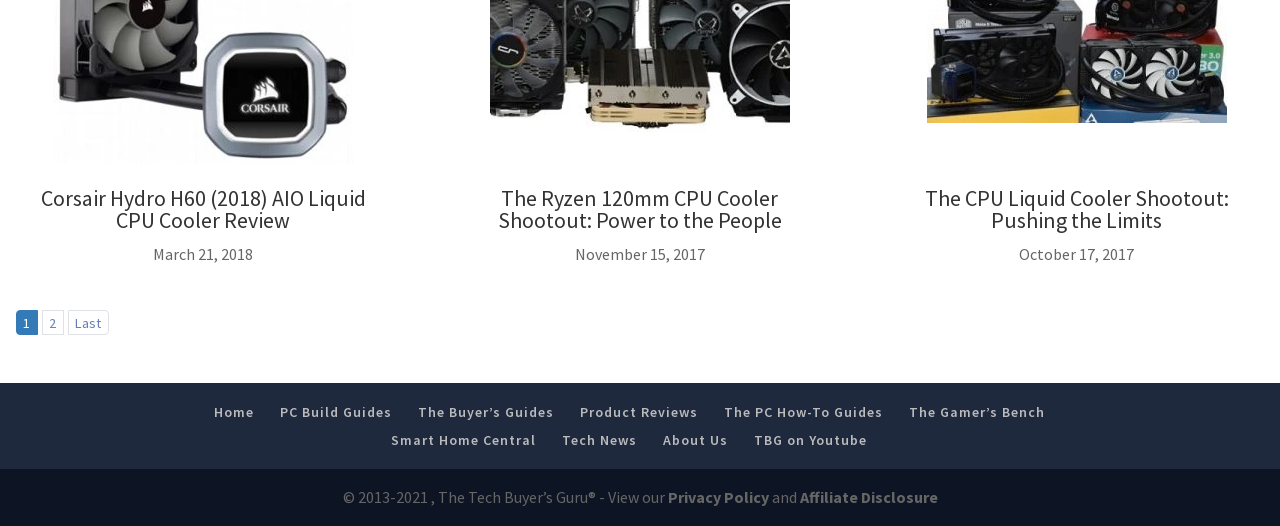Please locate the clickable area by providing the bounding box coordinates to follow this instruction: "Read the review of The Ryzen 120mm CPU Cooler".

[0.357, 0.356, 0.643, 0.458]